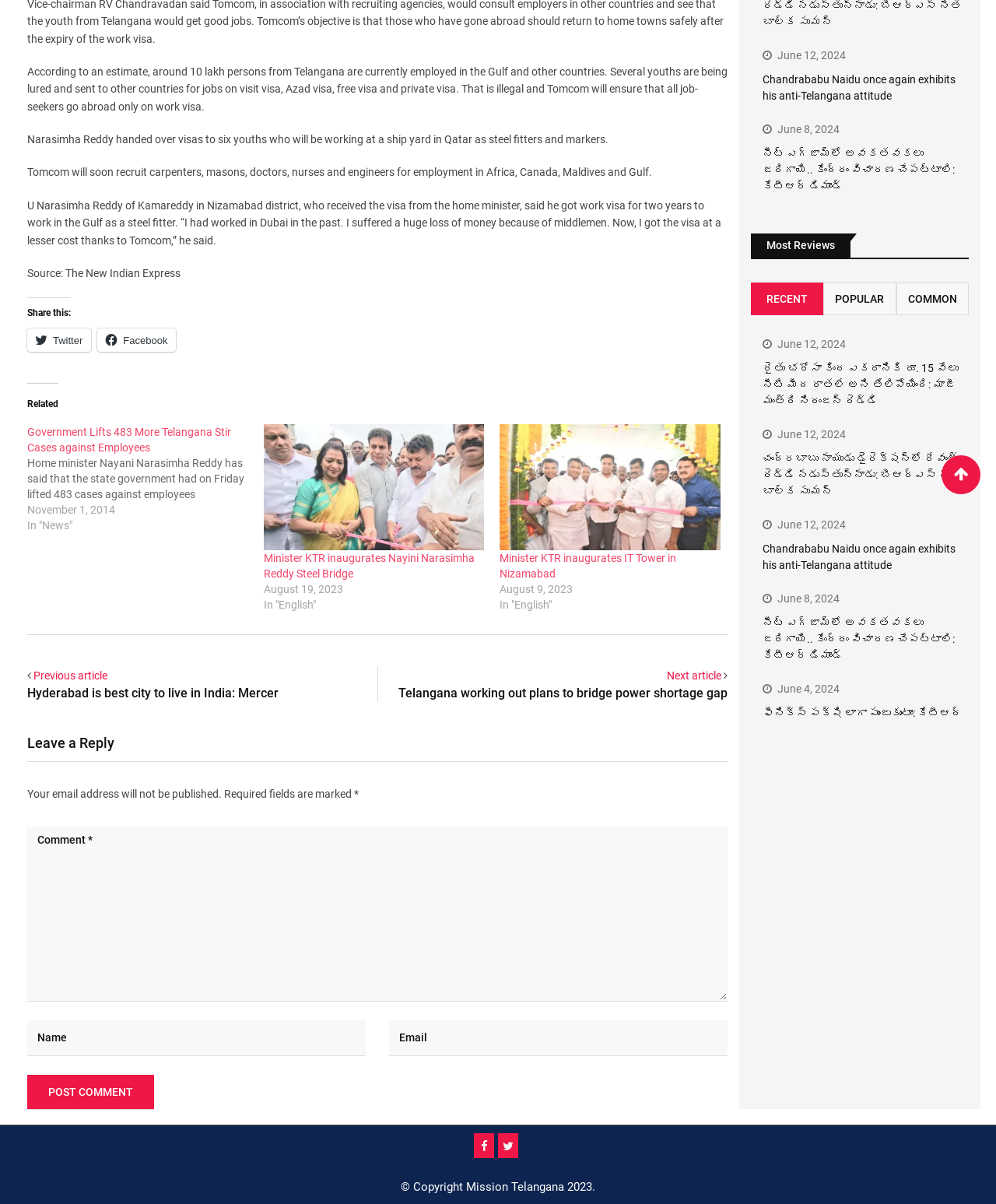Identify the bounding box for the UI element described as: "parent_node: Skip to content". The coordinates should be four float numbers between 0 and 1, i.e., [left, top, right, bottom].

[0.945, 0.378, 0.984, 0.41]